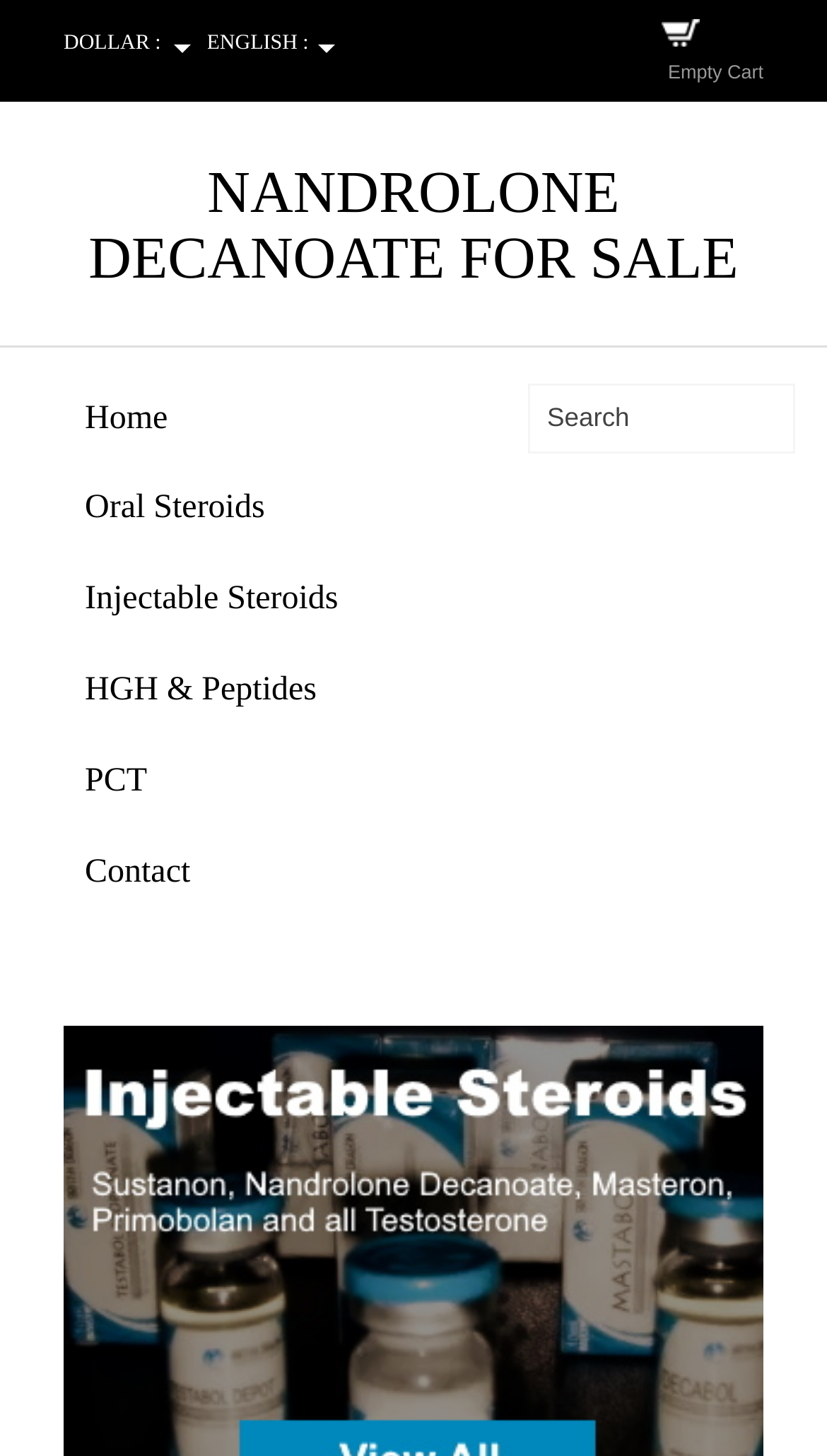What is the purpose of the textbox?
Kindly offer a comprehensive and detailed response to the question.

The textbox has a StaticText element with OCR text 'Search' nearby, which implies that the textbox is used for searching products or content on the website.